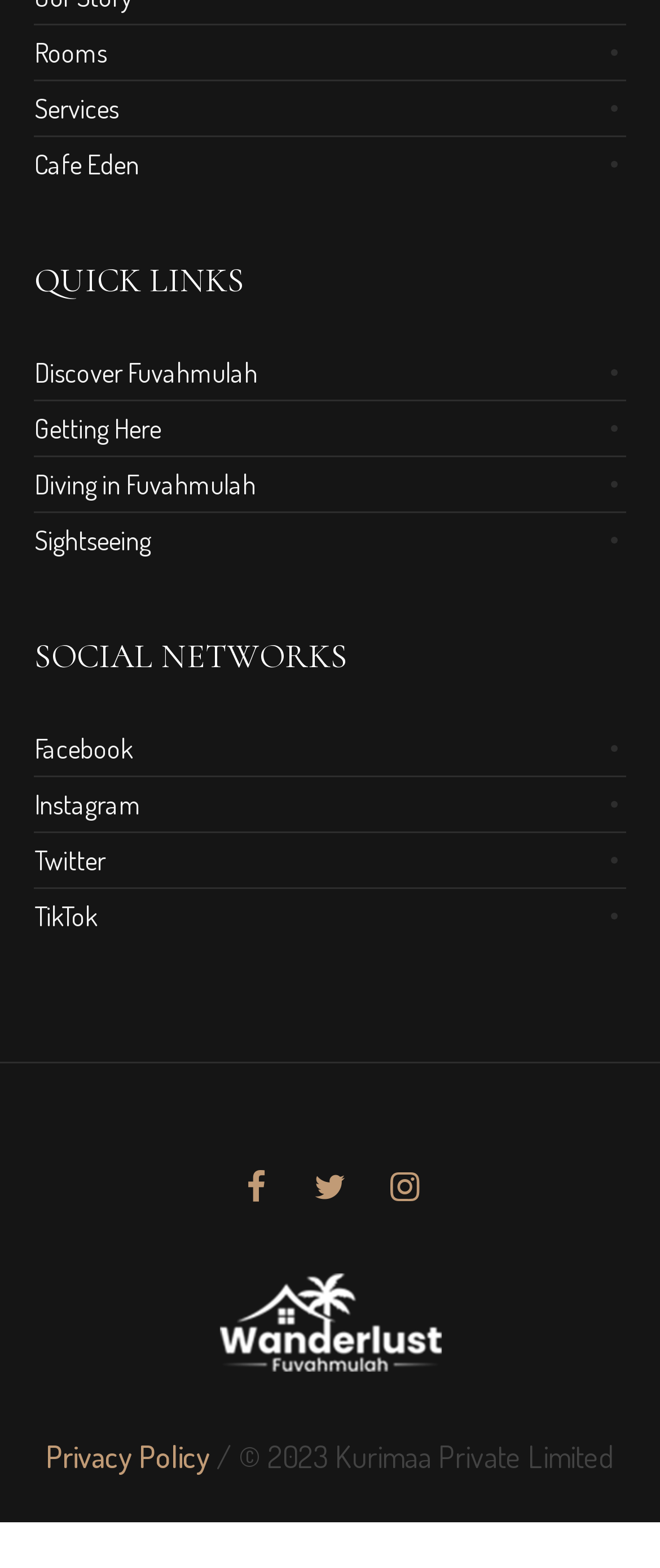Please identify the bounding box coordinates of the clickable element to fulfill the following instruction: "Learn about our story". The coordinates should be four float numbers between 0 and 1, i.e., [left, top, right, bottom].

[0.052, 0.191, 0.201, 0.225]